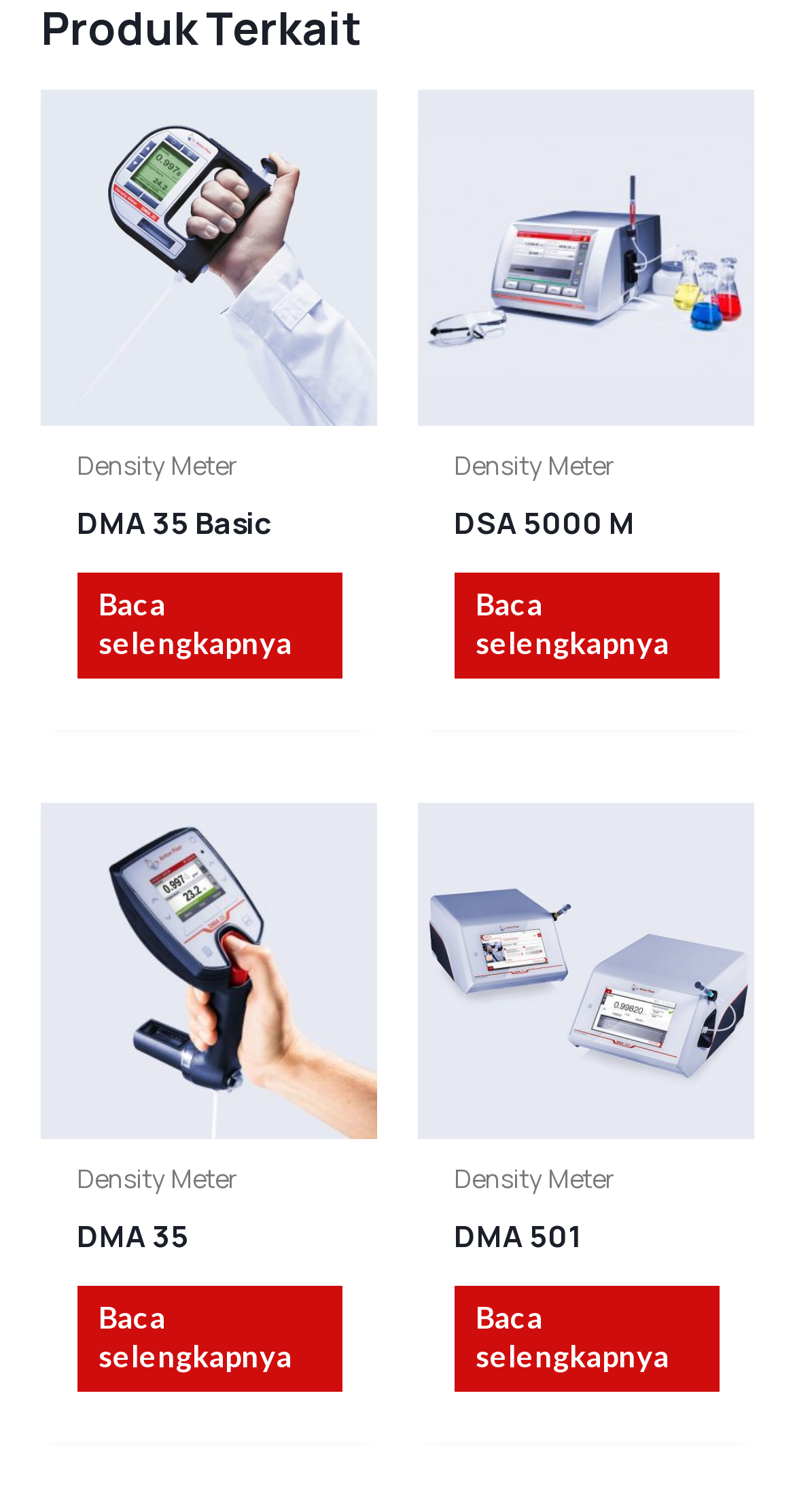Using the information in the image, give a detailed answer to the following question: What is the common action that can be performed on each product?

Each product has two links, 'Read more' and 'Quick View', which suggests that users can either read more about the product or quickly view its details.